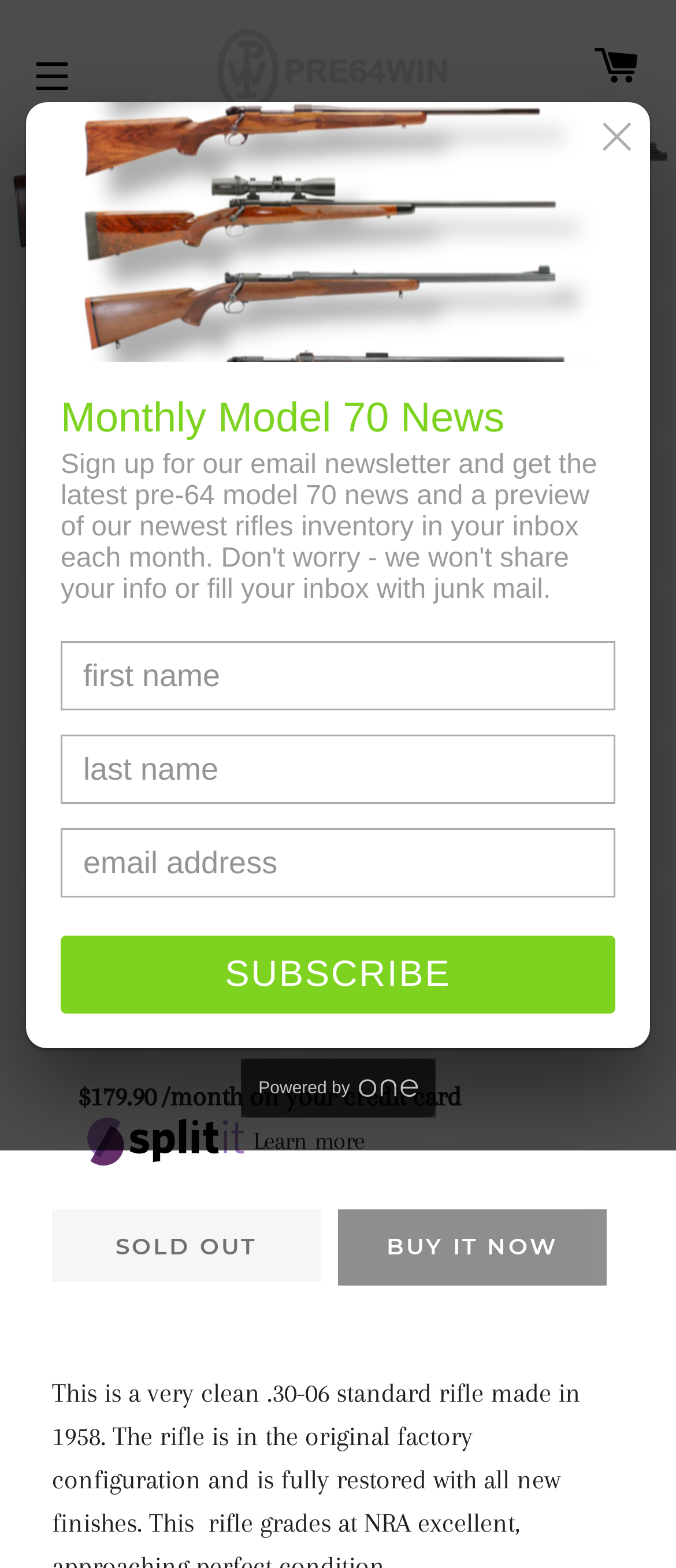Show me the bounding box coordinates of the clickable region to achieve the task as per the instruction: "Click the 'Next slide' button".

[0.731, 0.198, 0.844, 0.246]